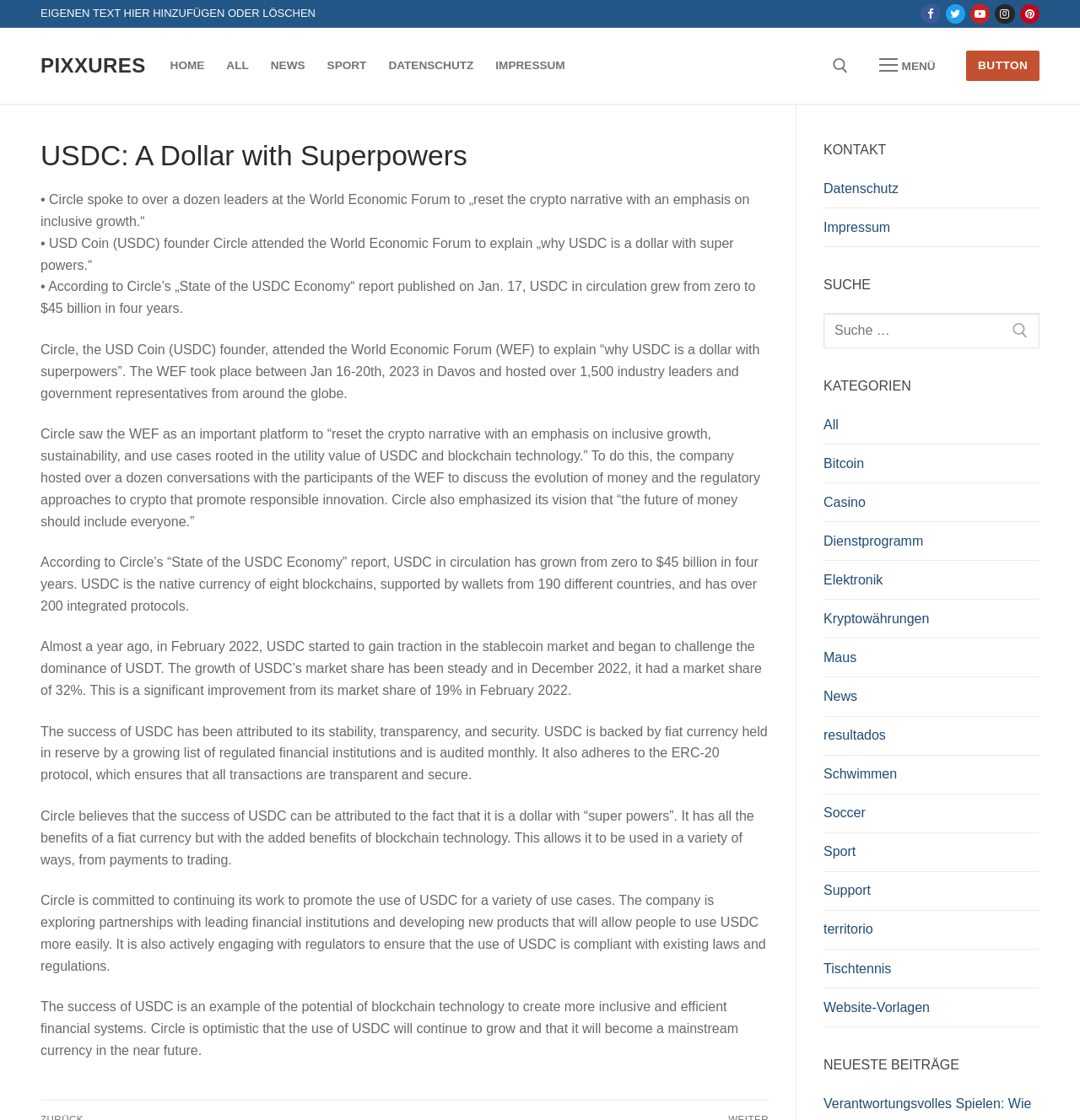How many categories are available on the webpage? Refer to the image and provide a one-word or short phrase answer.

17